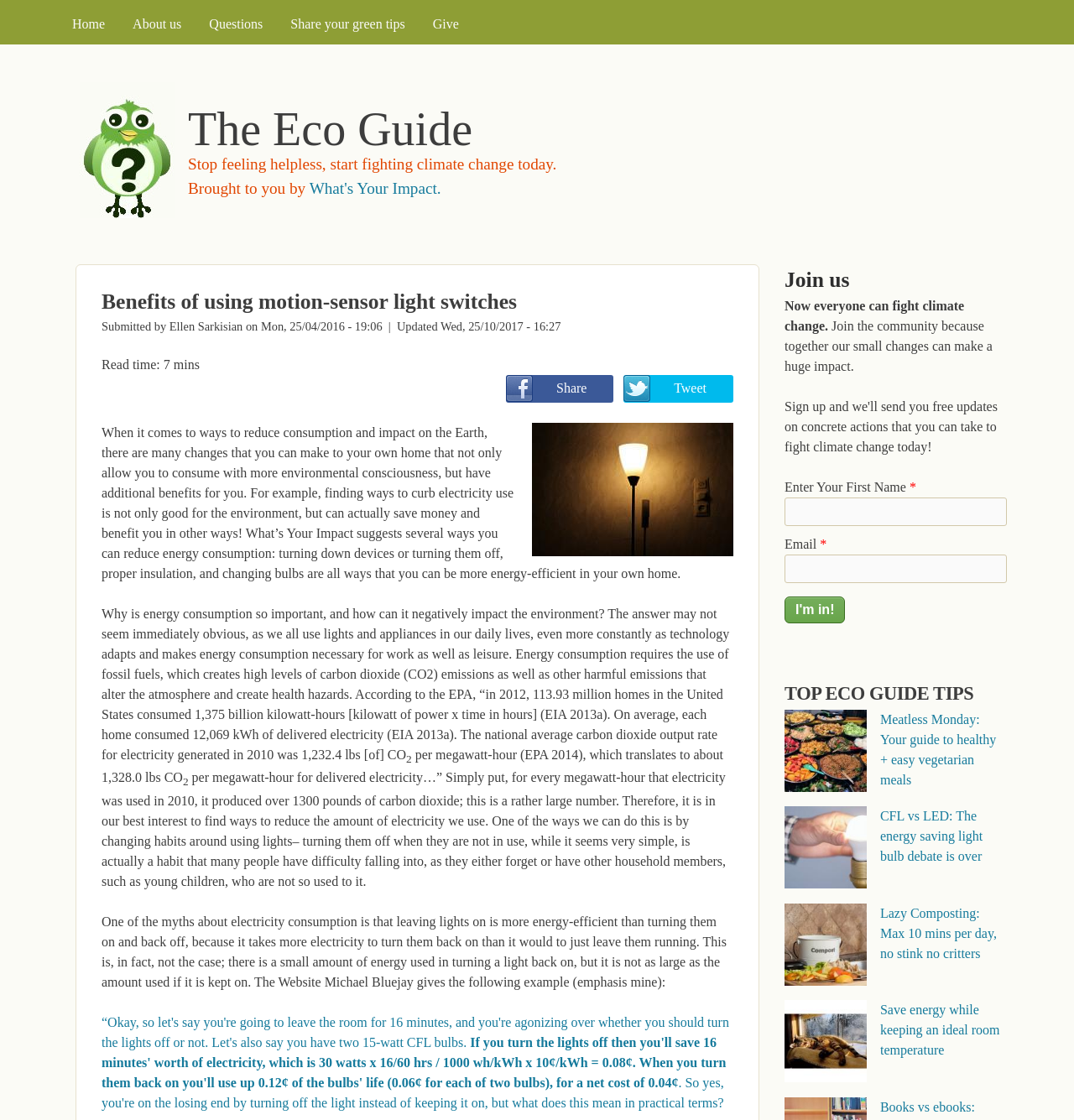What is the main topic of this webpage?
Look at the image and provide a detailed response to the question.

Based on the webpage content, it appears that the main topic is related to eco-friendly living and reducing environmental impact, as indicated by the presence of articles and guides on energy-efficient light bulbs, composting, and ideal room temperature.